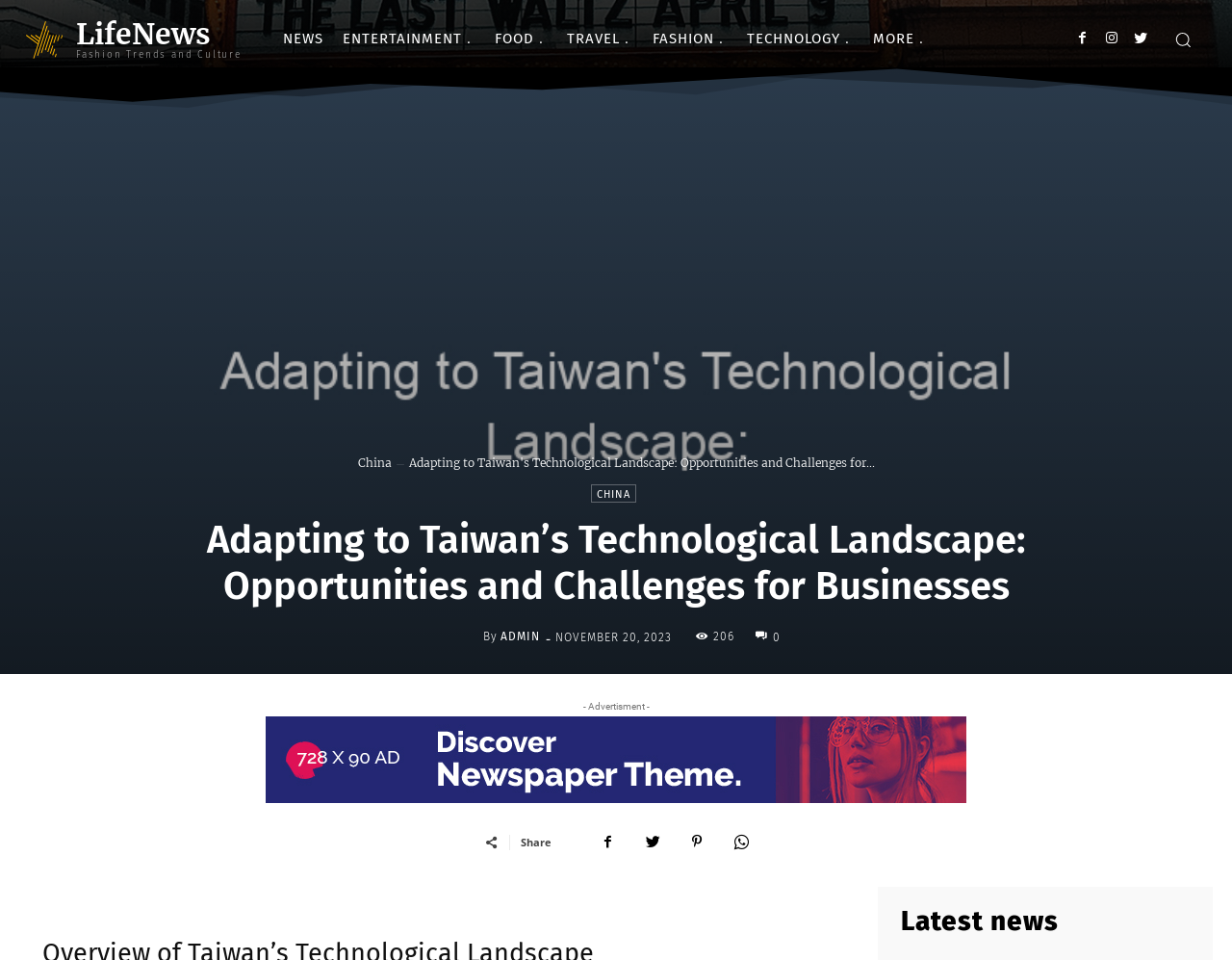Determine the webpage's heading and output its text content.

Adapting to Taiwan’s Technological Landscape: Opportunities and Challenges for Businesses